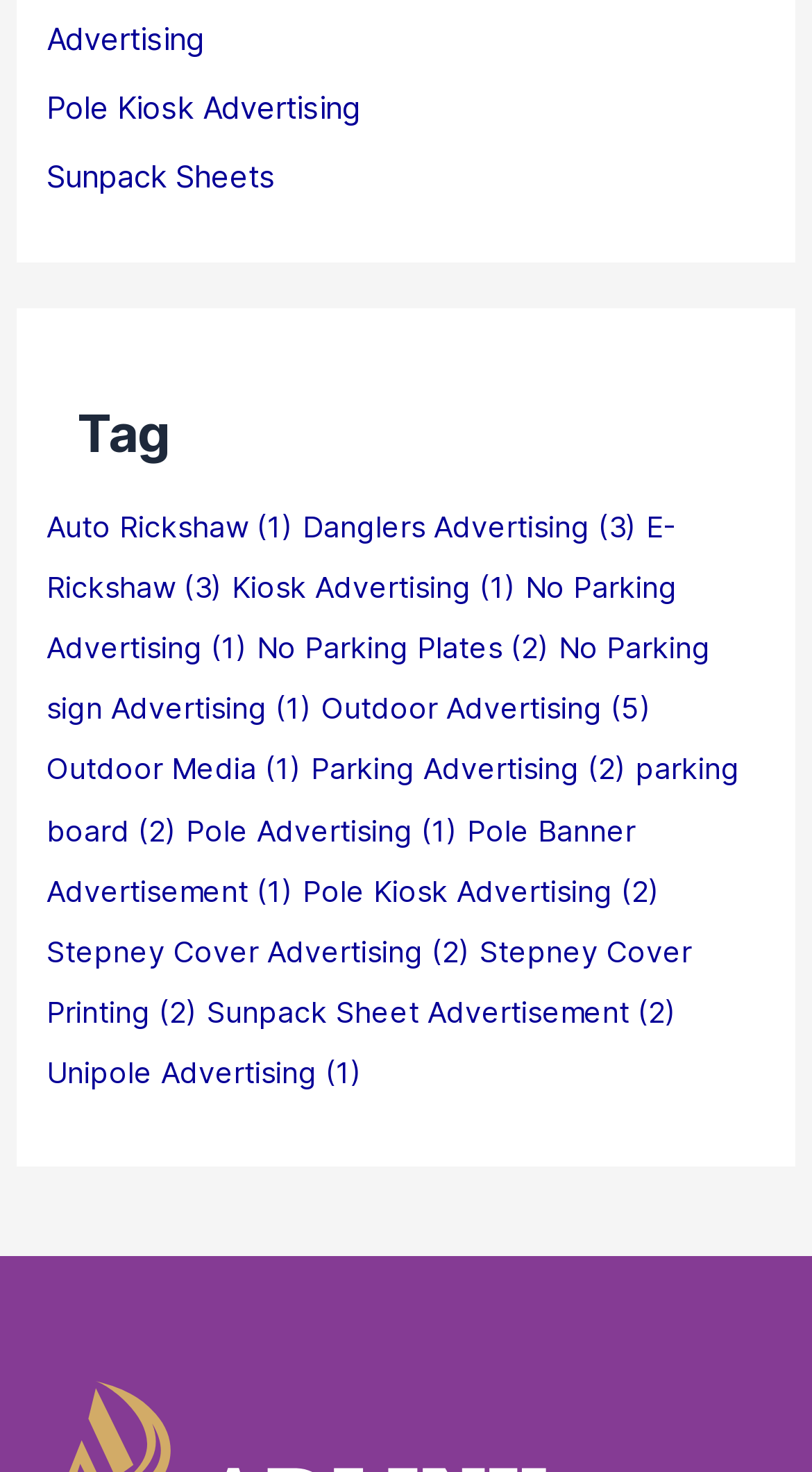Locate the bounding box coordinates of the element that needs to be clicked to carry out the instruction: "View Auto Rickshaw items". The coordinates should be given as four float numbers ranging from 0 to 1, i.e., [left, top, right, bottom].

[0.058, 0.345, 0.363, 0.369]